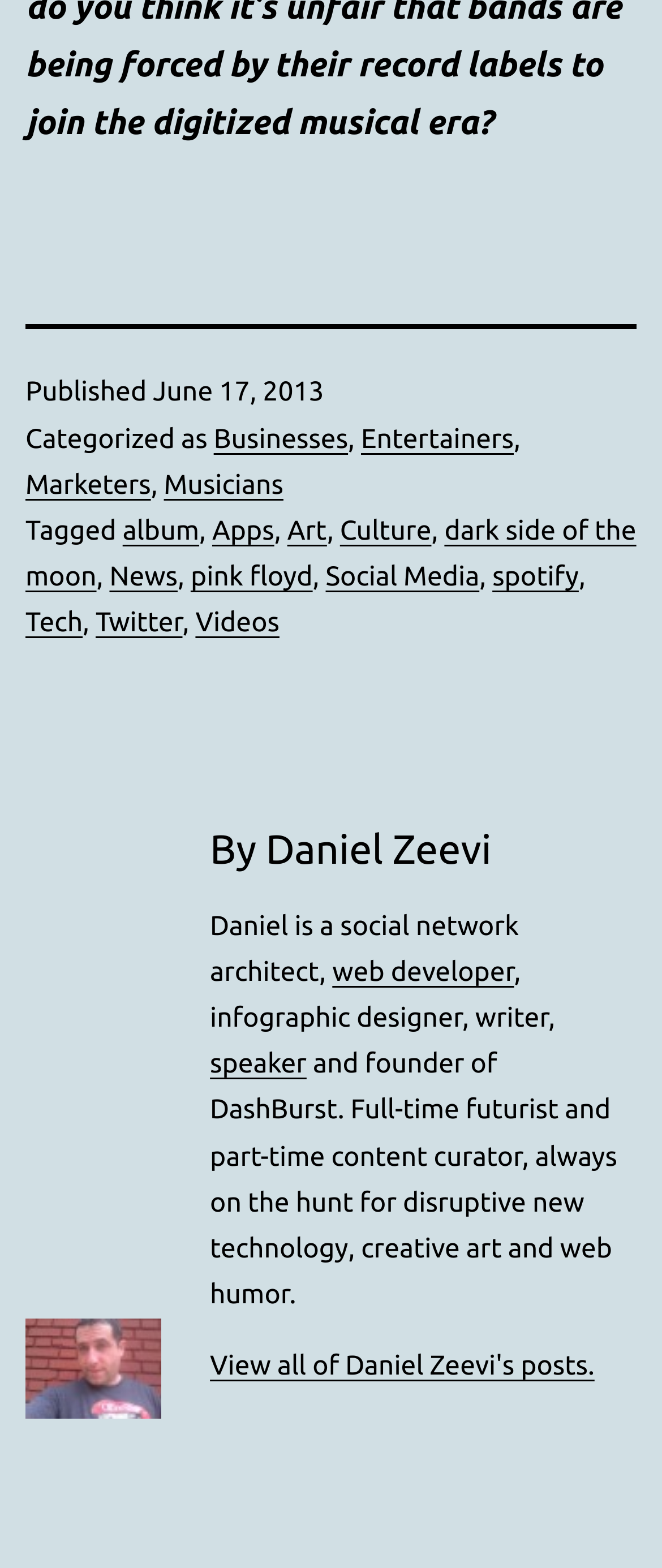Find the bounding box of the UI element described as: "dark side of the moon". The bounding box coordinates should be given as four float values between 0 and 1, i.e., [left, top, right, bottom].

[0.038, 0.329, 0.961, 0.378]